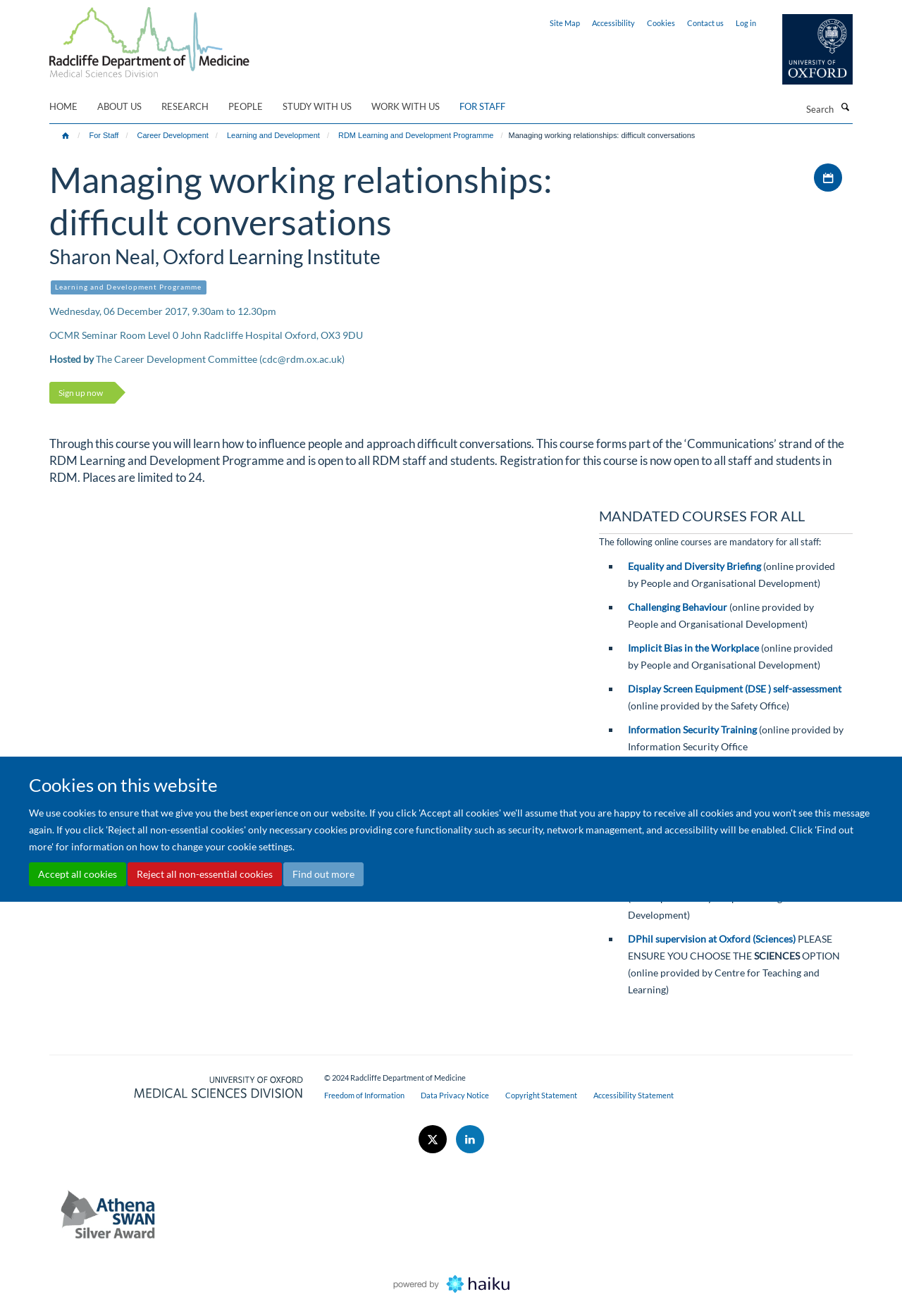Based on the visual content of the image, answer the question thoroughly: What is the name of the department?

I found the answer by looking at the top-left corner of the webpage, where the department's name is displayed as 'Radcliffe Department of Medicine'.